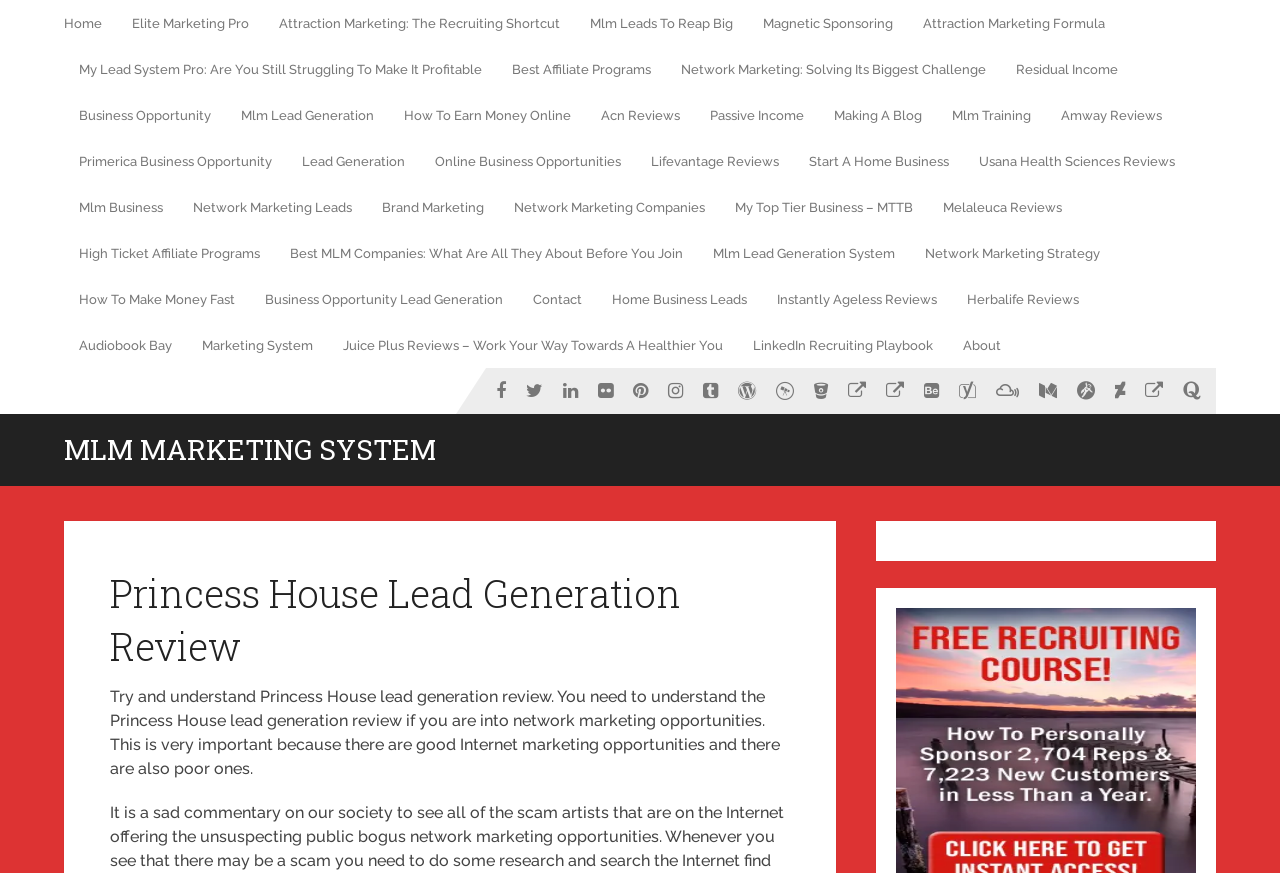Locate the bounding box coordinates of the segment that needs to be clicked to meet this instruction: "Learn about Princess House Lead Generation Review".

[0.086, 0.649, 0.617, 0.771]